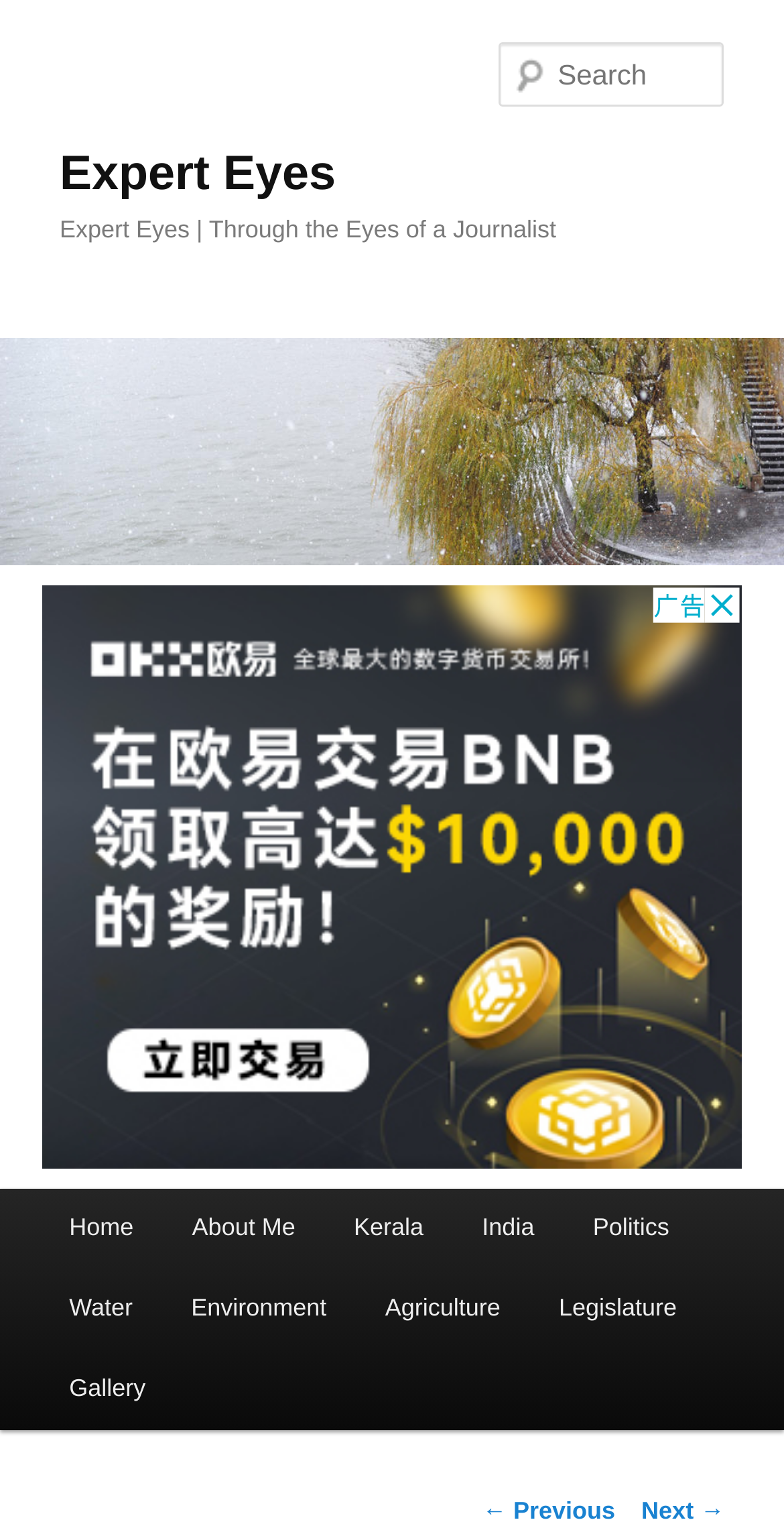Provide the bounding box coordinates for the UI element described in this sentence: "parent_node: Search name="s" placeholder="Search"". The coordinates should be four float values between 0 and 1, i.e., [left, top, right, bottom].

[0.637, 0.028, 0.924, 0.07]